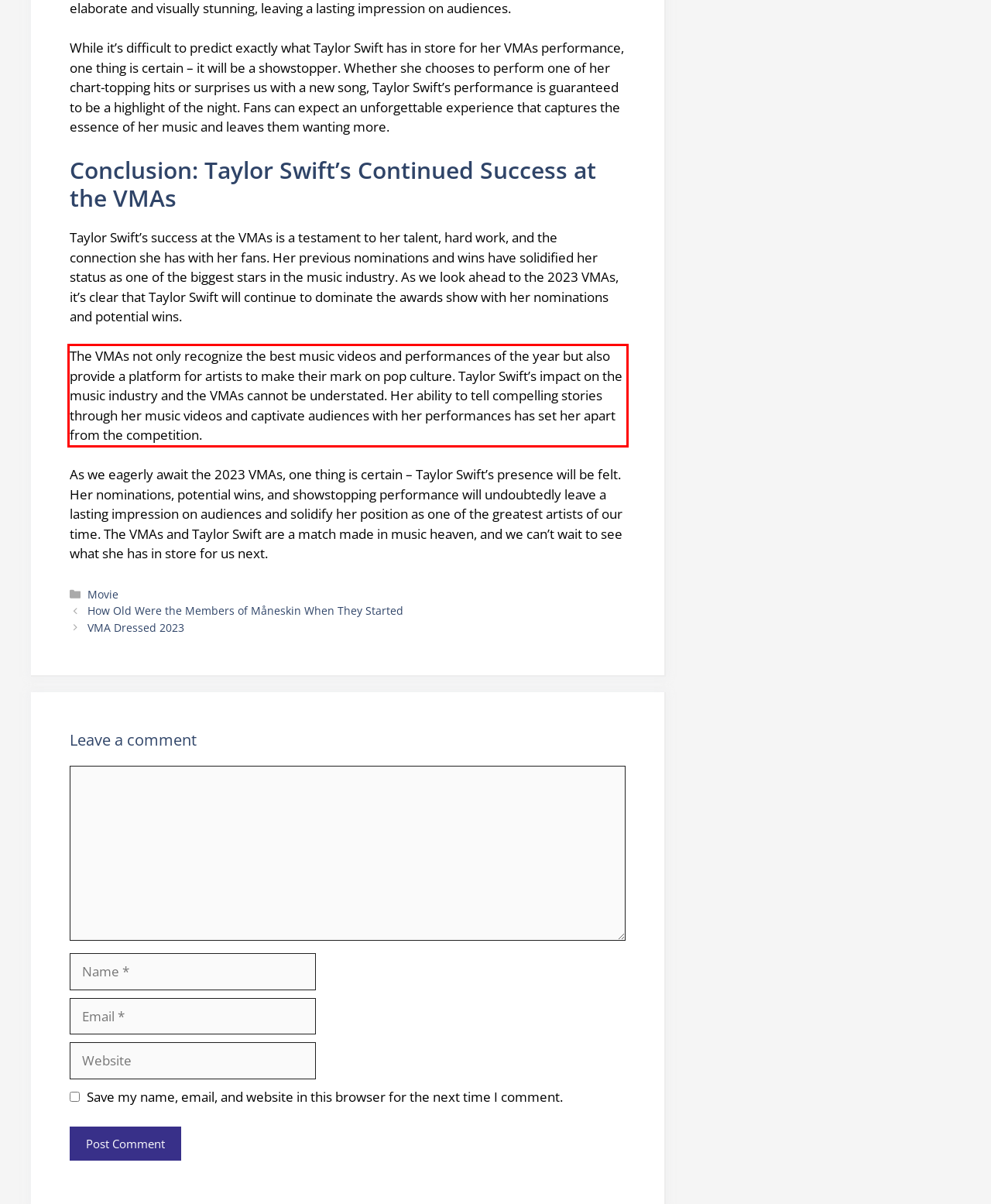Please perform OCR on the text within the red rectangle in the webpage screenshot and return the text content.

The VMAs not only recognize the best music videos and performances of the year but also provide a platform for artists to make their mark on pop culture. Taylor Swift’s impact on the music industry and the VMAs cannot be understated. Her ability to tell compelling stories through her music videos and captivate audiences with her performances has set her apart from the competition.